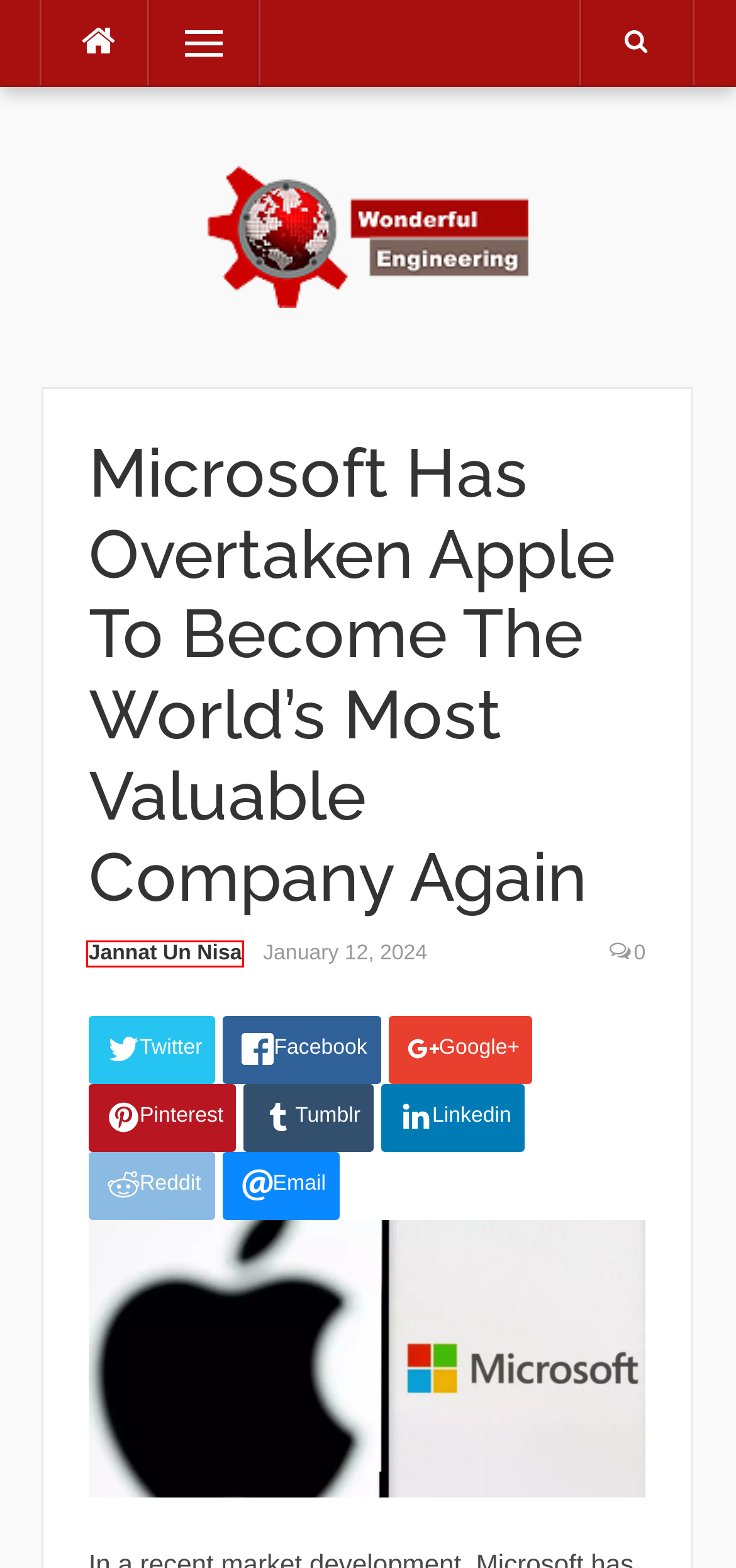You are presented with a screenshot of a webpage that includes a red bounding box around an element. Determine which webpage description best matches the page that results from clicking the element within the red bounding box. Here are the candidates:
A. Popular Wonderful Engineering Articles
B. Russia Has Turned A Captured Ukrainian Tank Into A Remote Ki
C. Wonderful Engineering - Engineering and Tech News
D. Hot Wonderful Engineering Articles
E. Jannat Un Nisa, Author at Wonderful Engineering
F. Trending Wonderful Engineering Articles
G. Privacy Policy - Wonderful Engineering - Modern News Portal
H. Watch The BMW iX Changing Color As It Is Reversing - Amazing

E